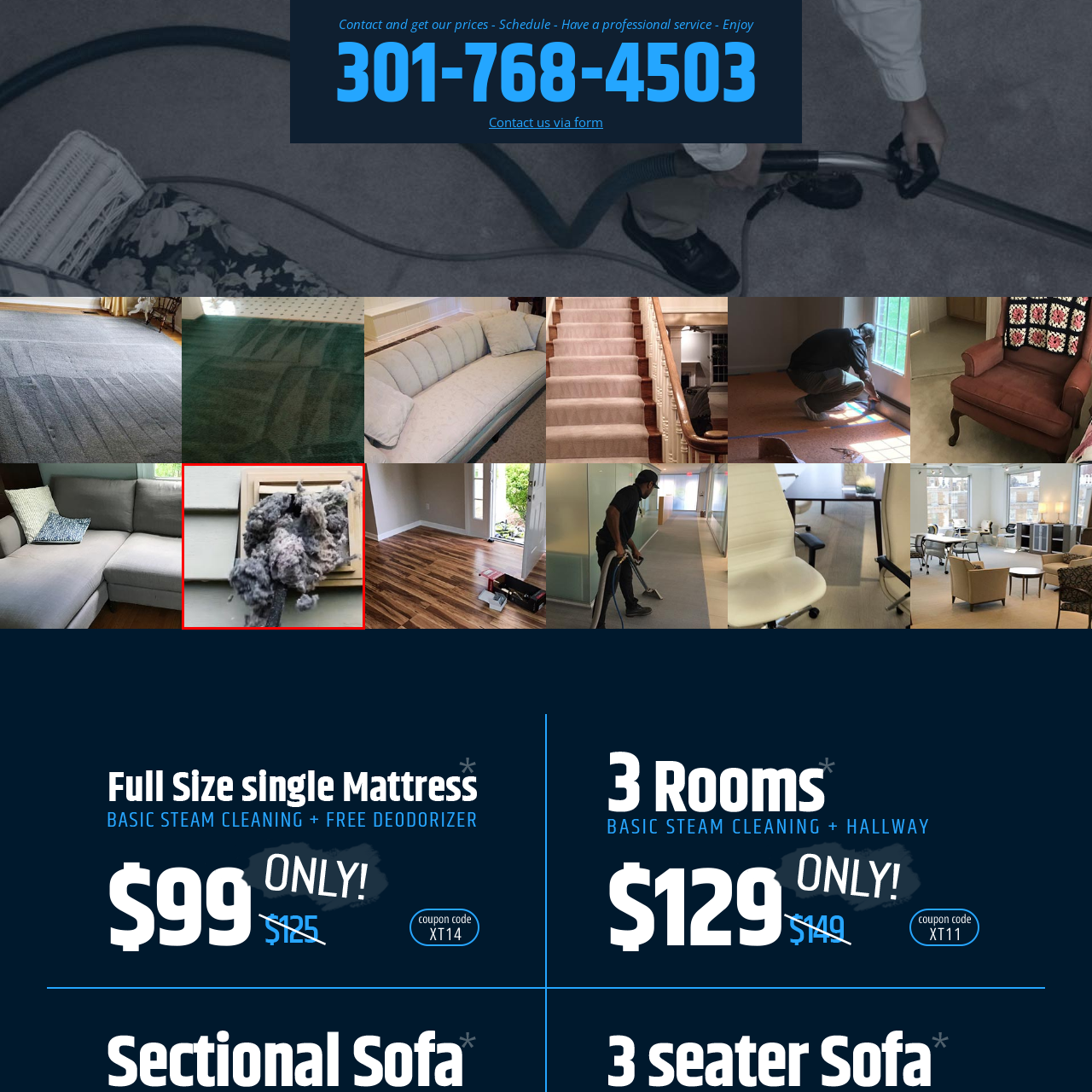Check the image marked by the red frame and reply to the question using one word or phrase:
What is the consequence of not maintaining dryer vents?

fire hazard